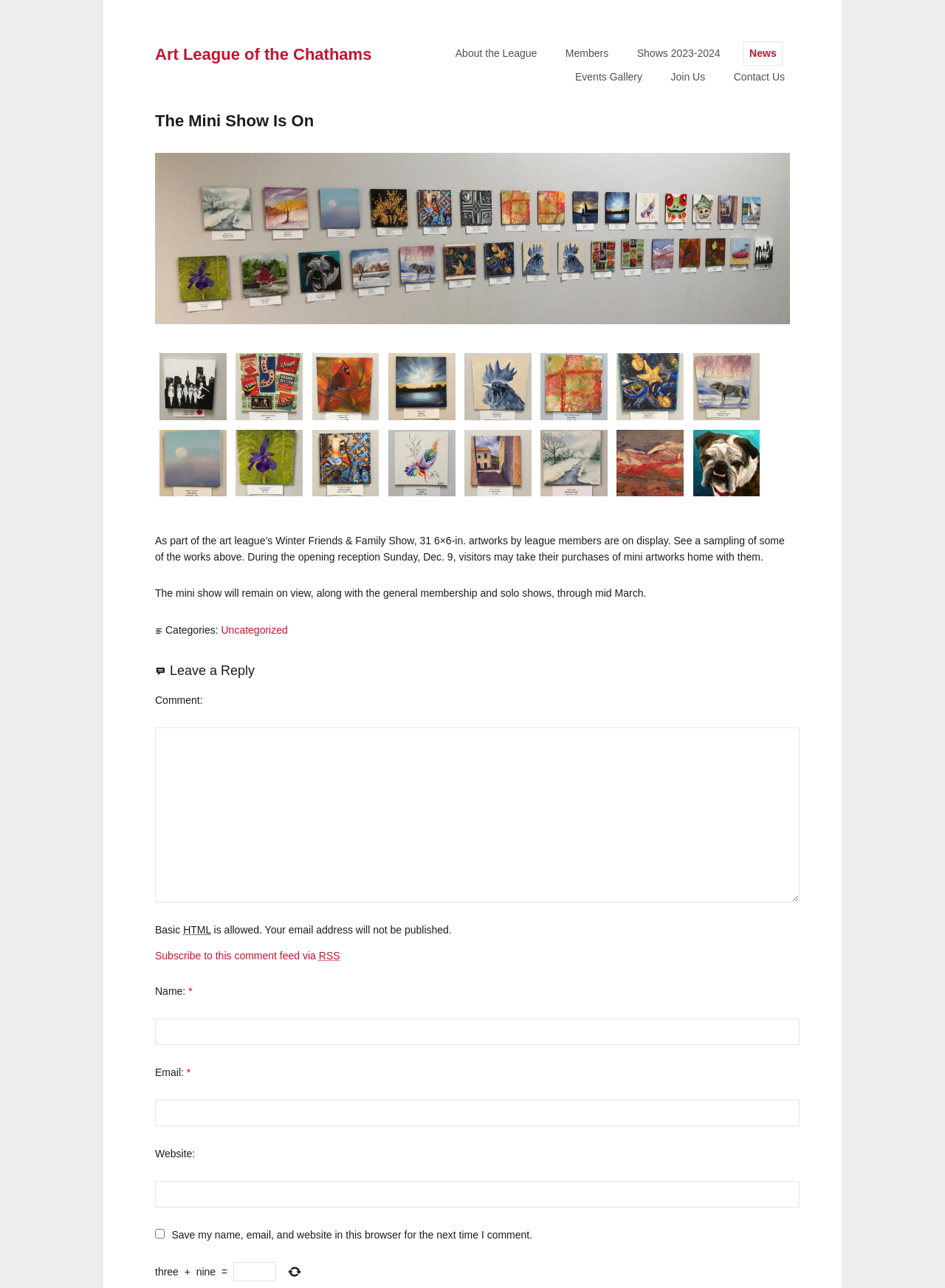Find the bounding box of the element with the following description: "About the League". The coordinates must be four float numbers between 0 and 1, formatted as [left, top, right, bottom].

[0.476, 0.033, 0.574, 0.05]